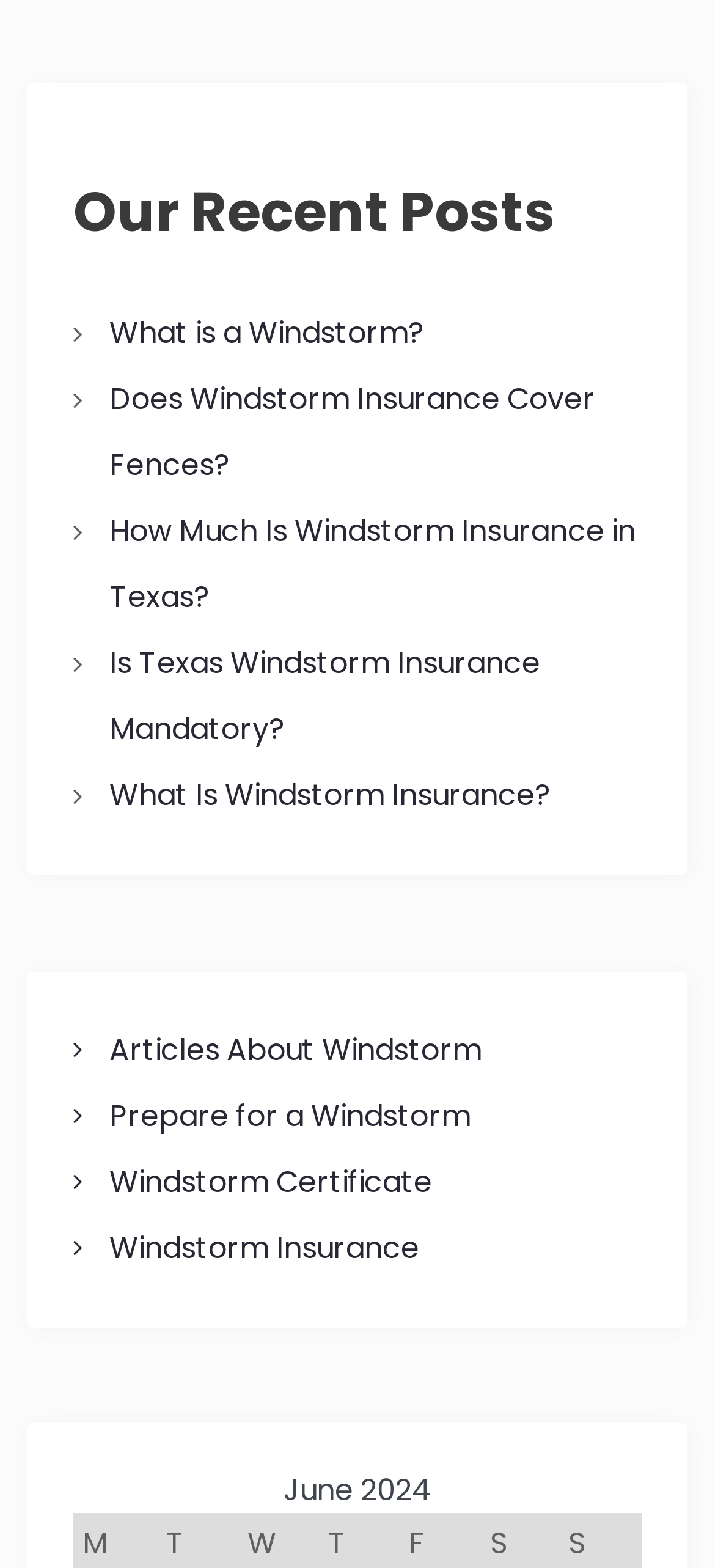Locate the bounding box coordinates of the area that needs to be clicked to fulfill the following instruction: "Log in to the system". The coordinates should be in the format of four float numbers between 0 and 1, namely [left, top, right, bottom].

None